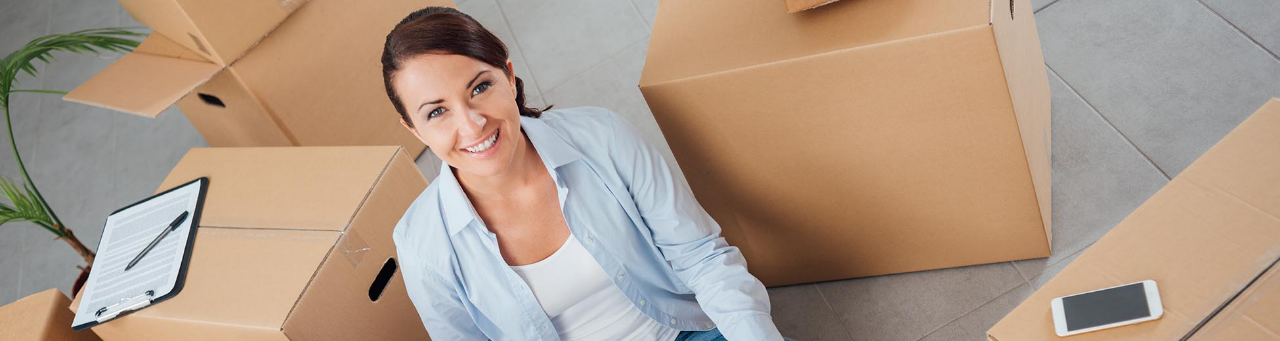Respond to the question below with a single word or phrase: Is there a plant in the image?

Yes